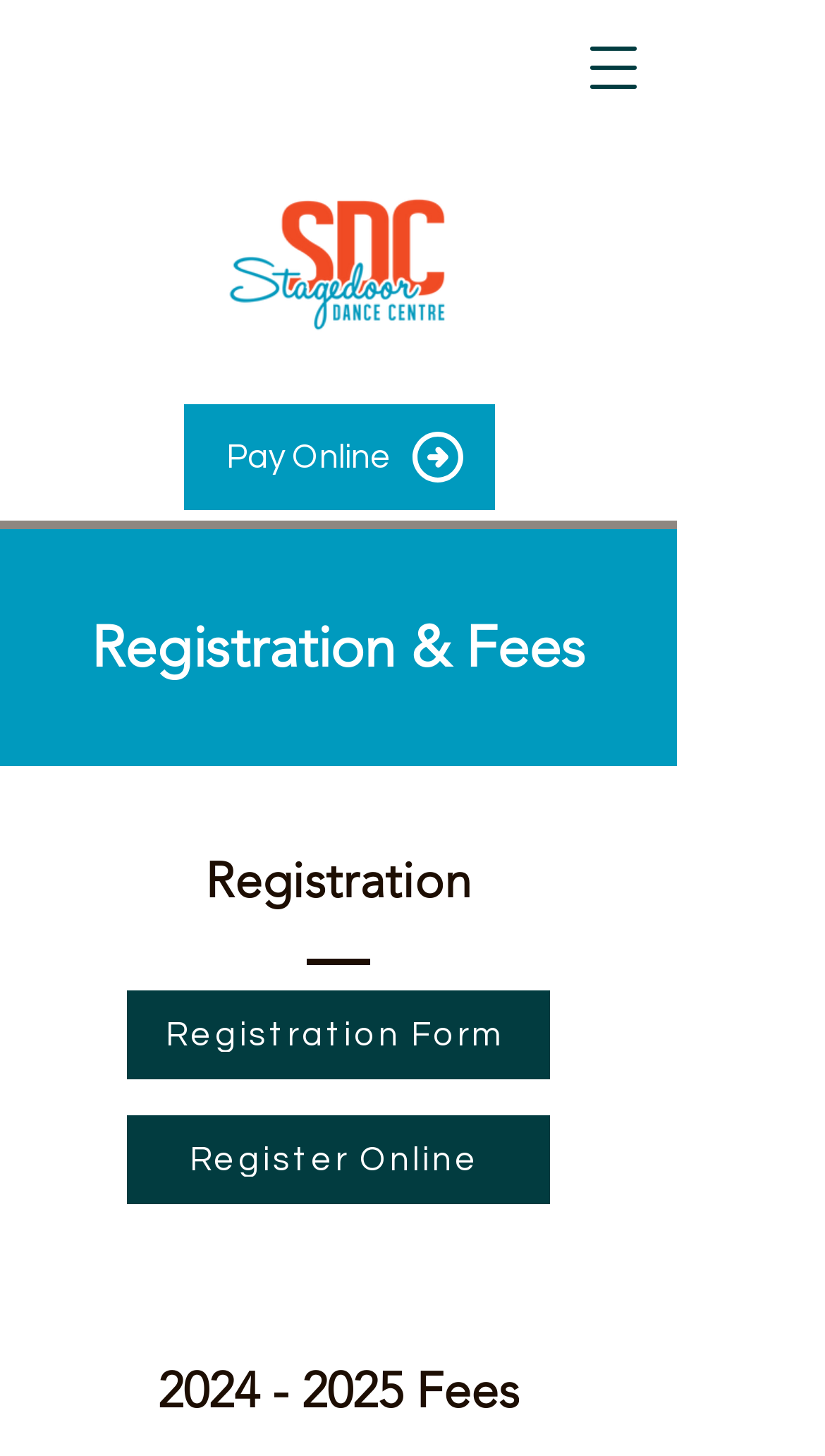Find the UI element described as: "2024 - 2025" and predict its bounding box coordinates. Ensure the coordinates are four float numbers between 0 and 1, [left, top, right, bottom].

[0.191, 0.936, 0.488, 0.976]